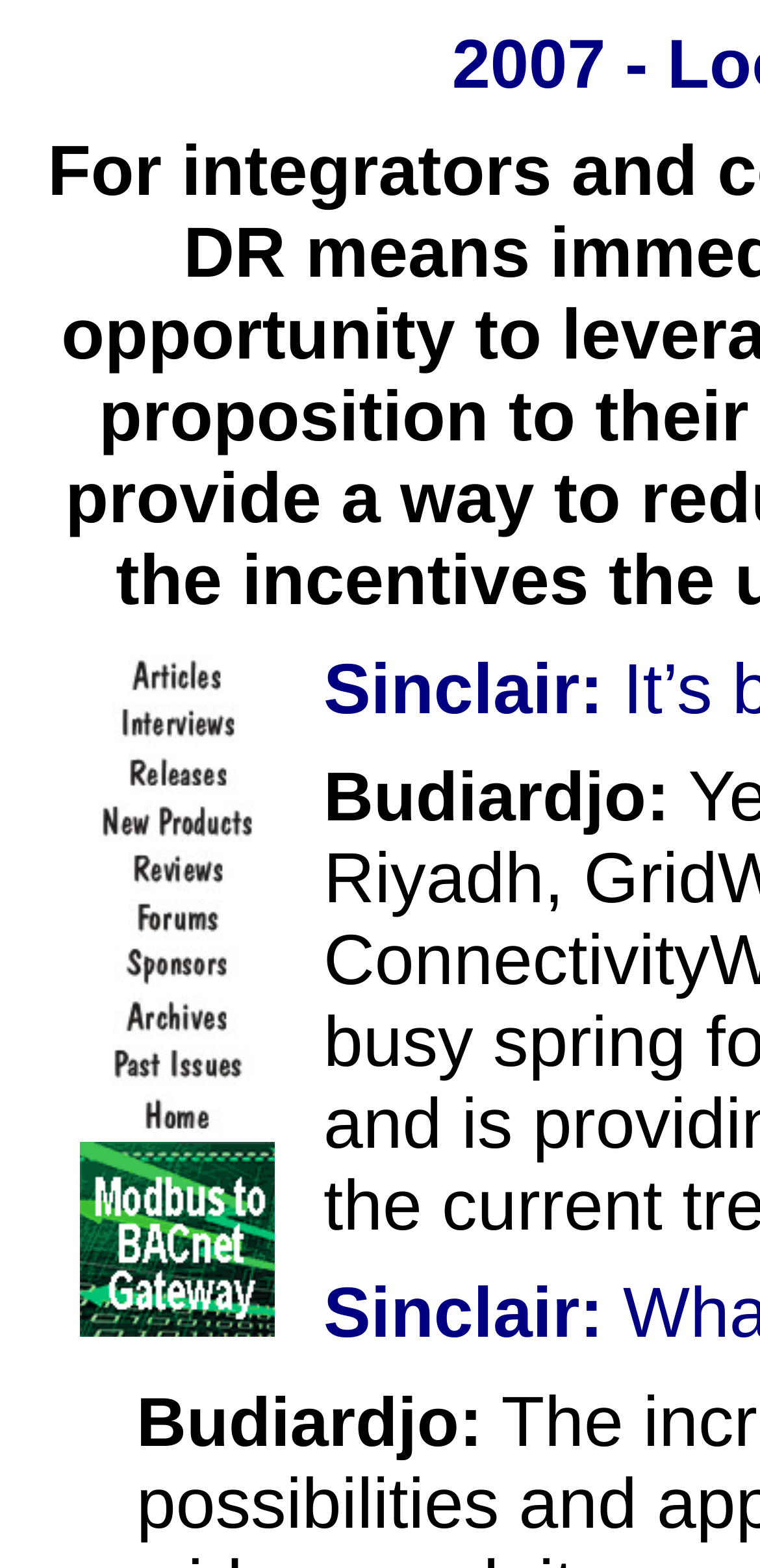Provide the bounding box coordinates of the area you need to click to execute the following instruction: "Visit Interviews".

[0.046, 0.458, 0.418, 0.479]